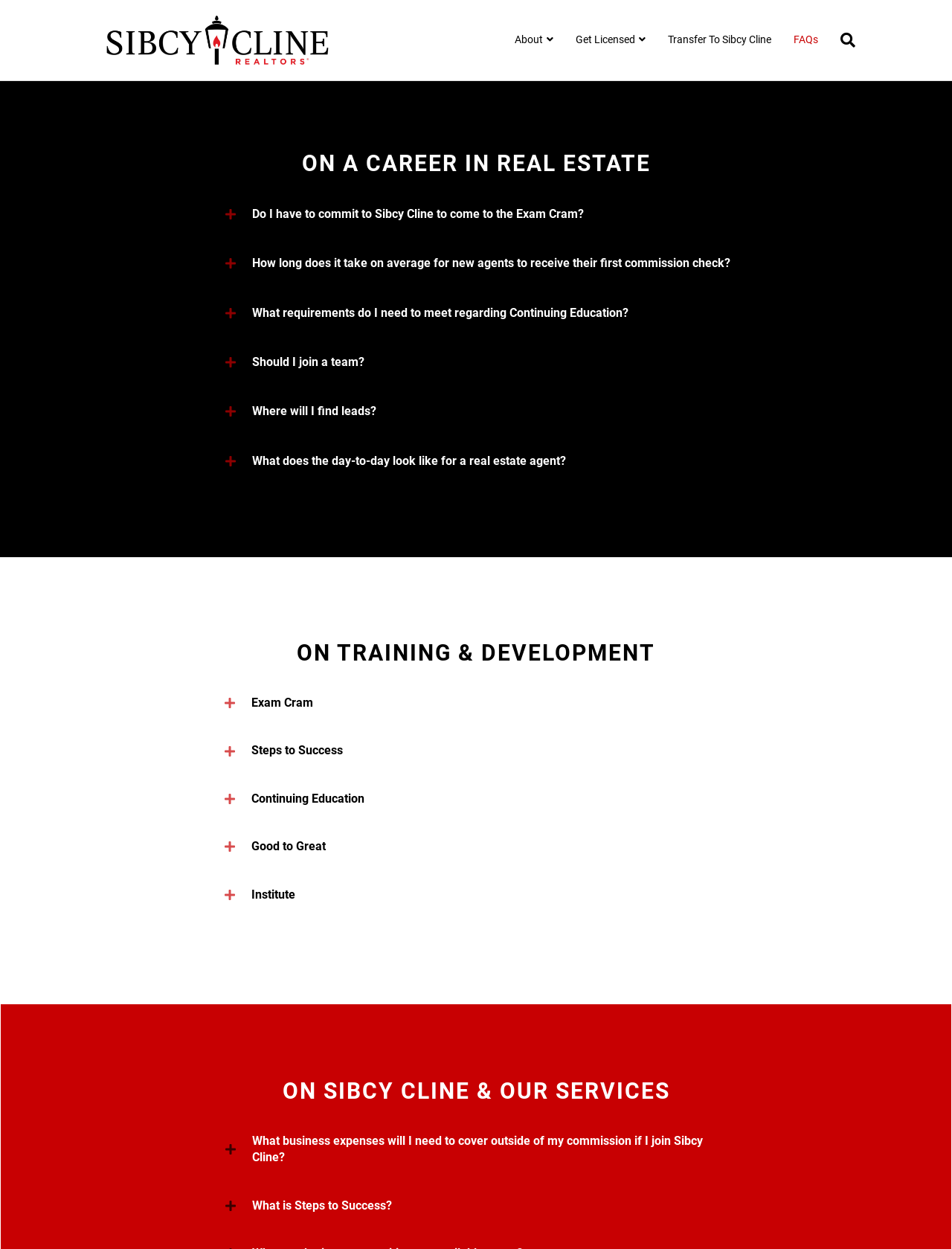Find the bounding box coordinates of the clickable area required to complete the following action: "View 'ON A CAREER IN REAL ESTATE'".

[0.219, 0.118, 0.781, 0.143]